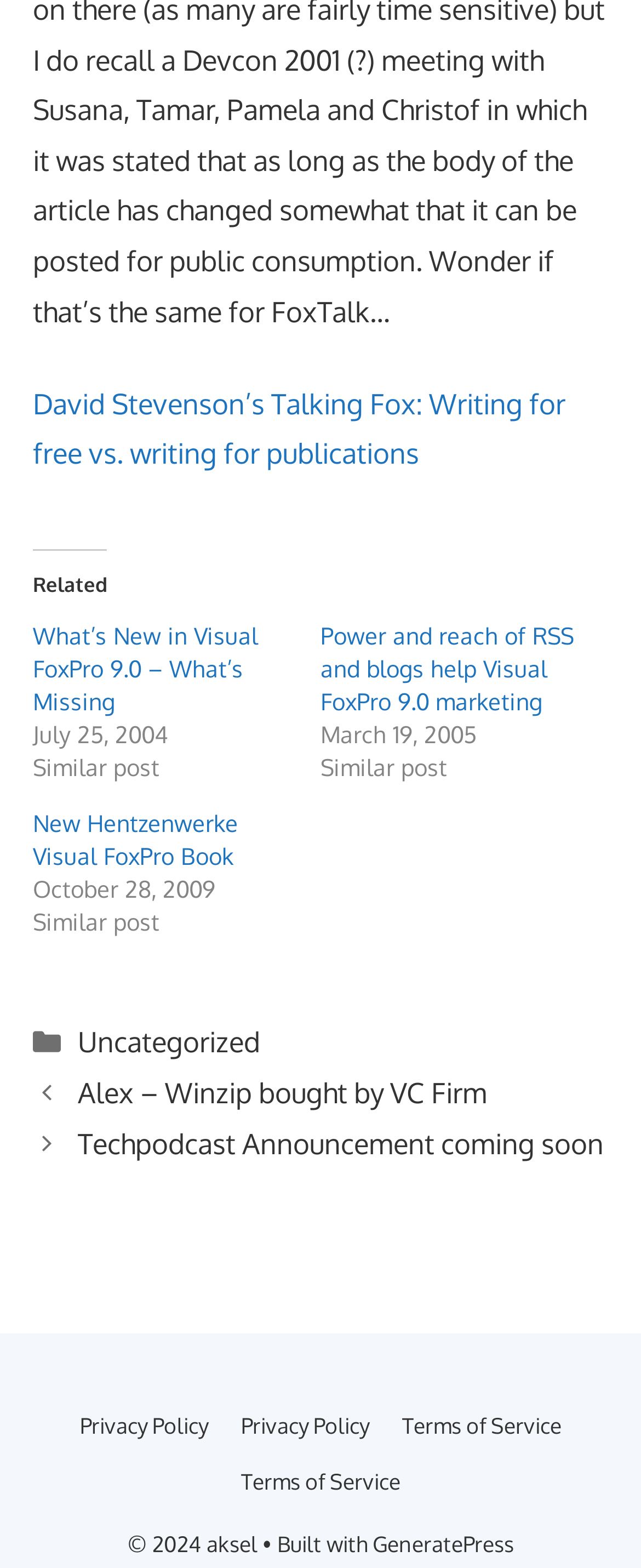Determine the bounding box coordinates of the target area to click to execute the following instruction: "Read David Stevenson’s Talking Fox article."

[0.051, 0.246, 0.882, 0.3]